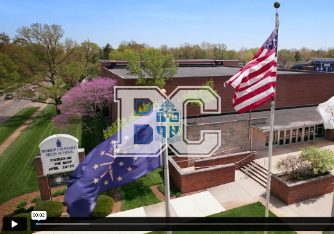Explain the image in a detailed and thorough manner.

The image features an aerial view of Bishop Chatard High School, showcasing its well-maintained exterior and surrounding landscape. Prominently displayed are the American flag and the Indiana state flag flying alongside the school. The school's logo, featuring the letters "BC" over a shield, is centered in the image, symbolizing the institution's identity. In the background, lush greenery and blooming trees provide a vibrant atmosphere, indicative of spring. This visual is part of a promotional video highlighting the school's activities and community engagement, as suggested by the text "Watch the most recent video from BCHS."